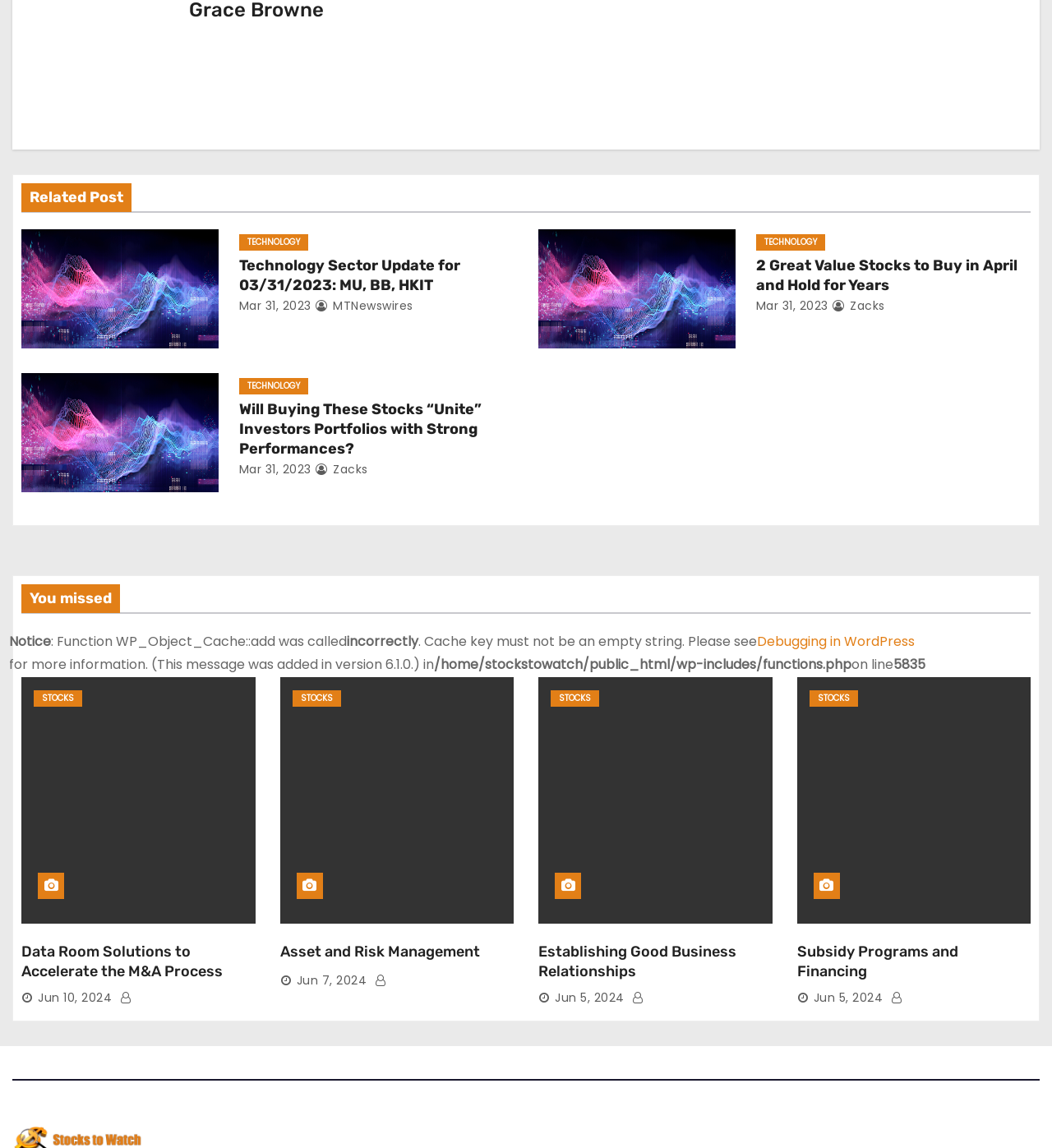Provide a short answer to the following question with just one word or phrase: What is the date of the second article?

Mar 31, 2023